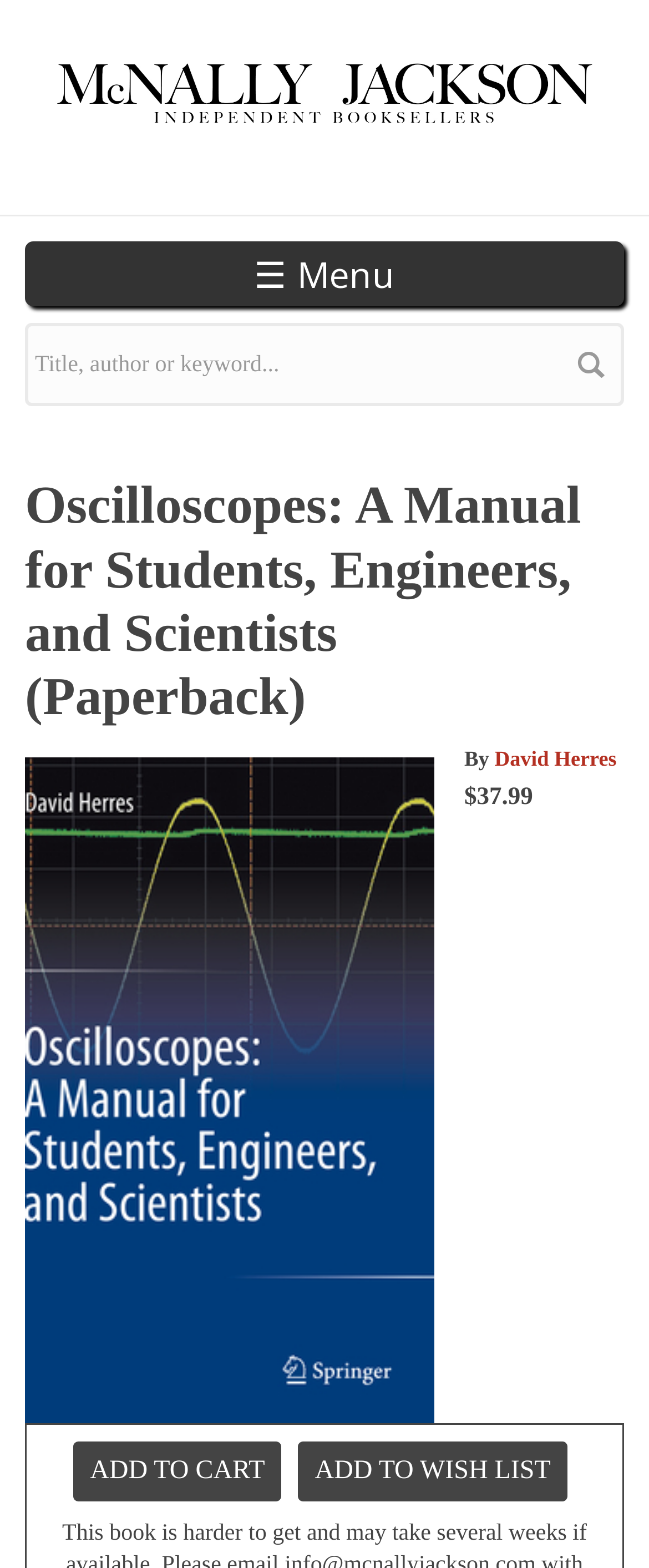Please identify the bounding box coordinates of the area that needs to be clicked to follow this instruction: "Click on the McNally Jackson Books Logo".

[0.085, 0.05, 0.915, 0.068]